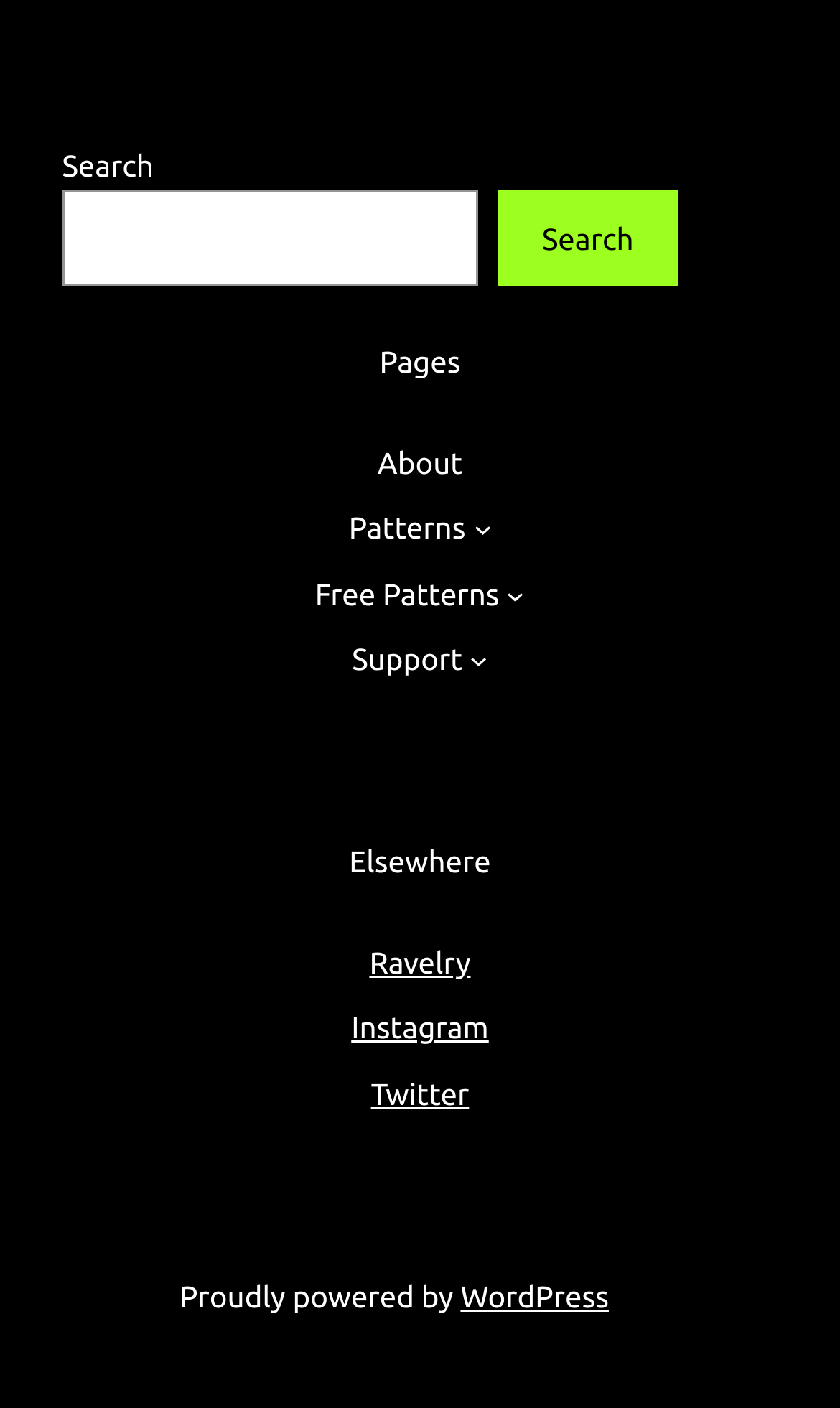Find the bounding box coordinates for the area that must be clicked to perform this action: "Open Patterns submenu".

[0.563, 0.369, 0.585, 0.382]